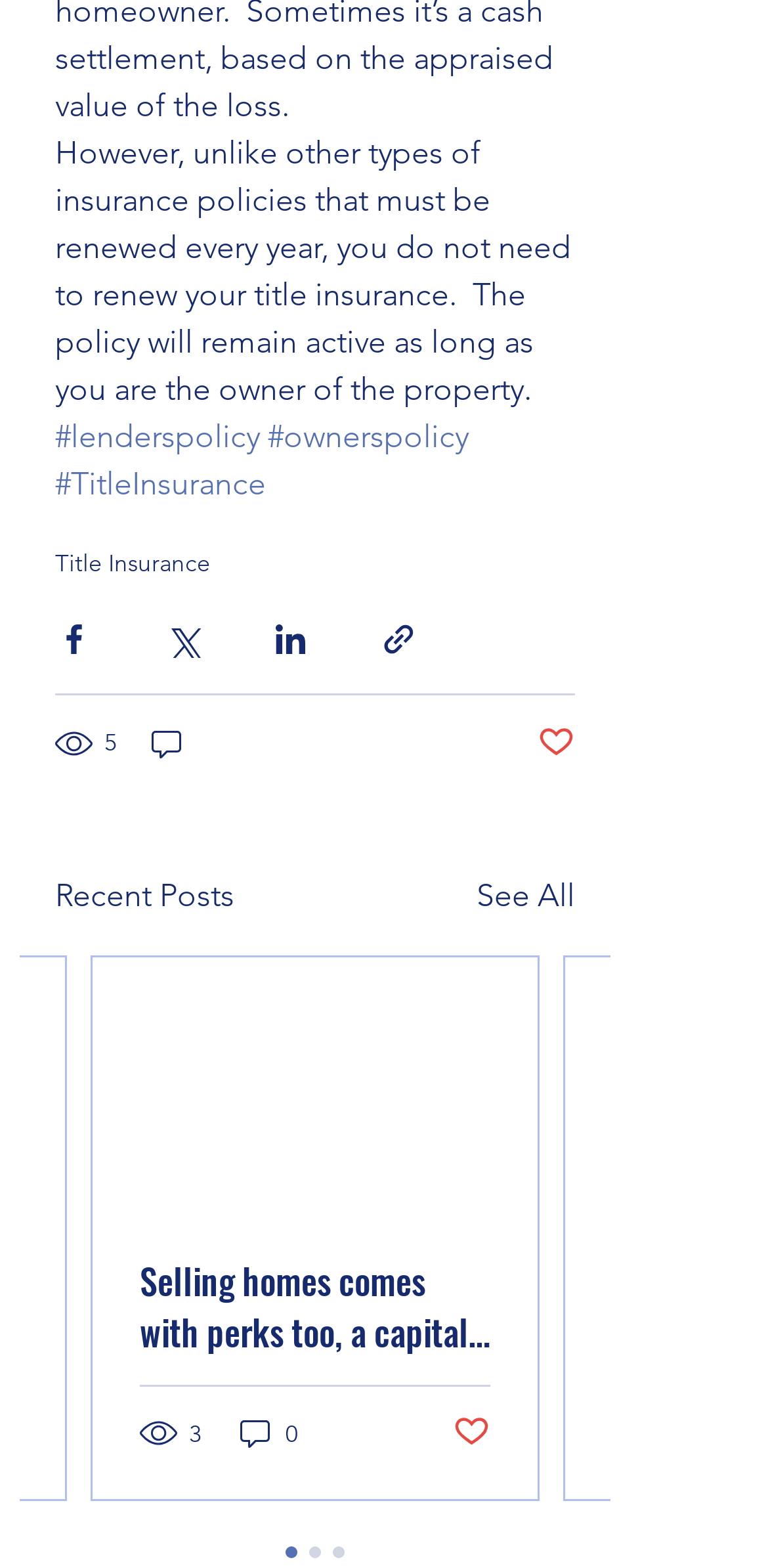Specify the bounding box coordinates (top-left x, top-left y, bottom-right x, bottom-right y) of the UI element in the screenshot that matches this description: Post not marked as liked

[0.7, 0.46, 0.749, 0.487]